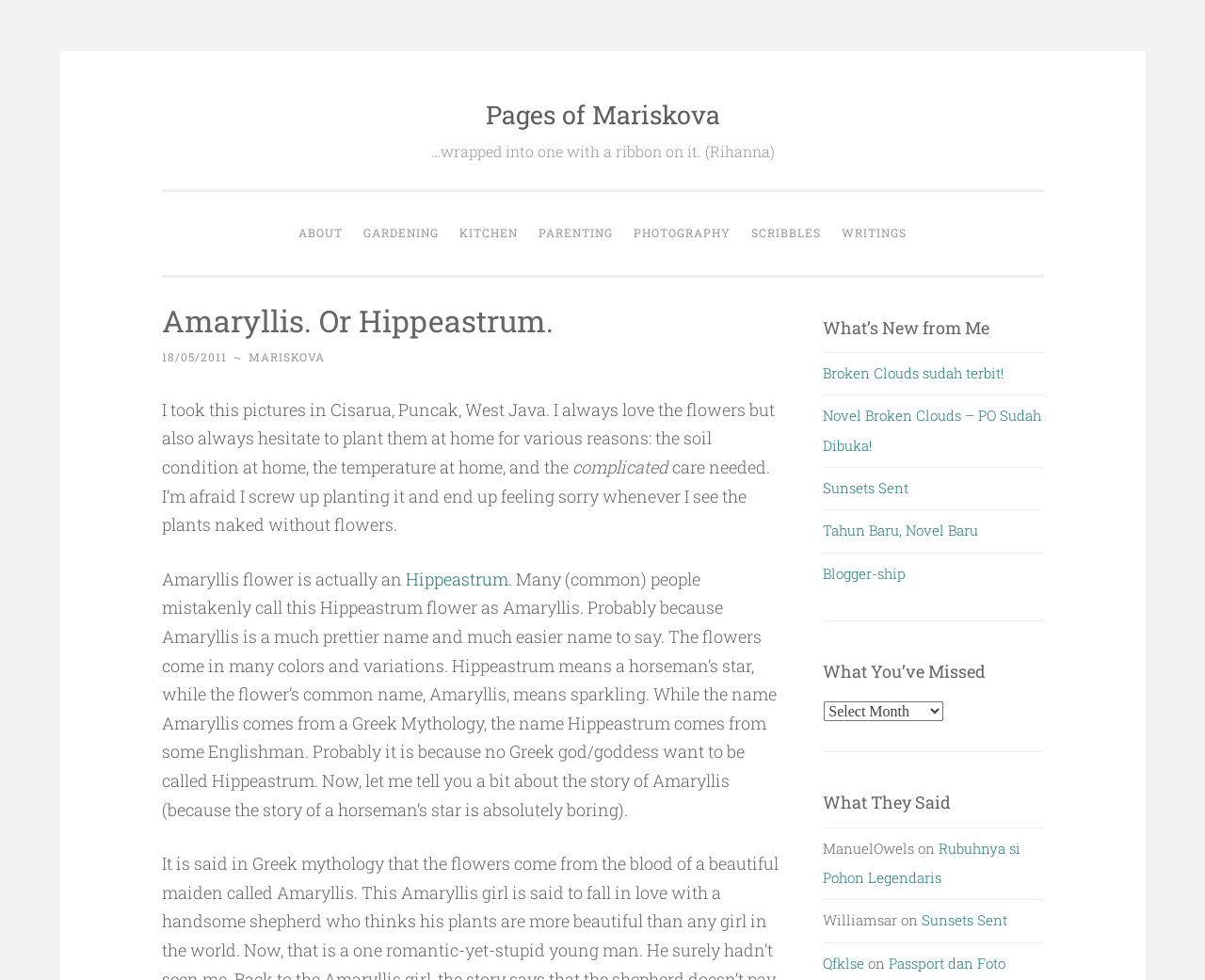Extract the top-level heading from the webpage and provide its text.

Pages of Mariskova